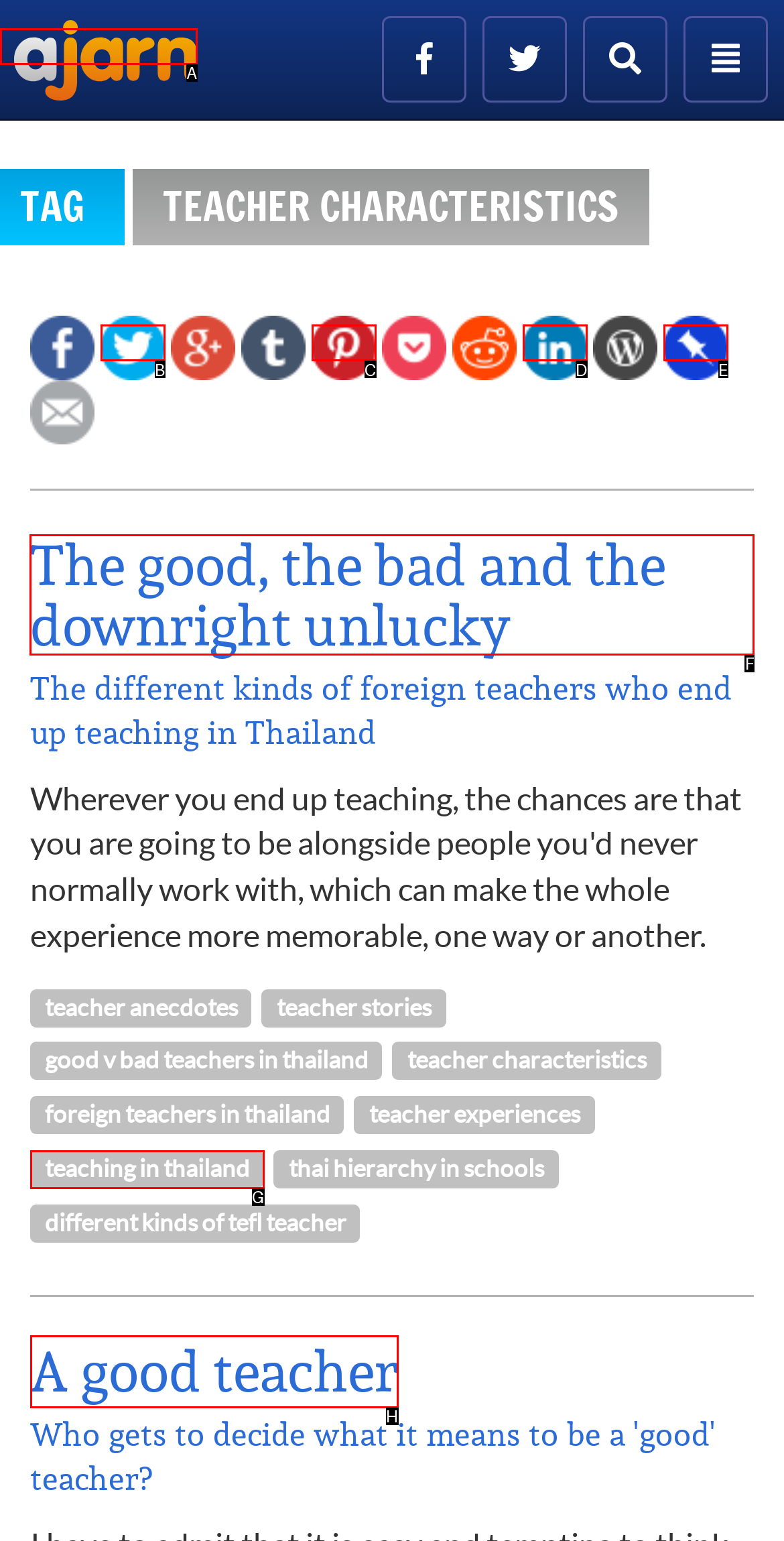Choose the letter of the UI element necessary for this task: Search for games
Answer with the correct letter.

None